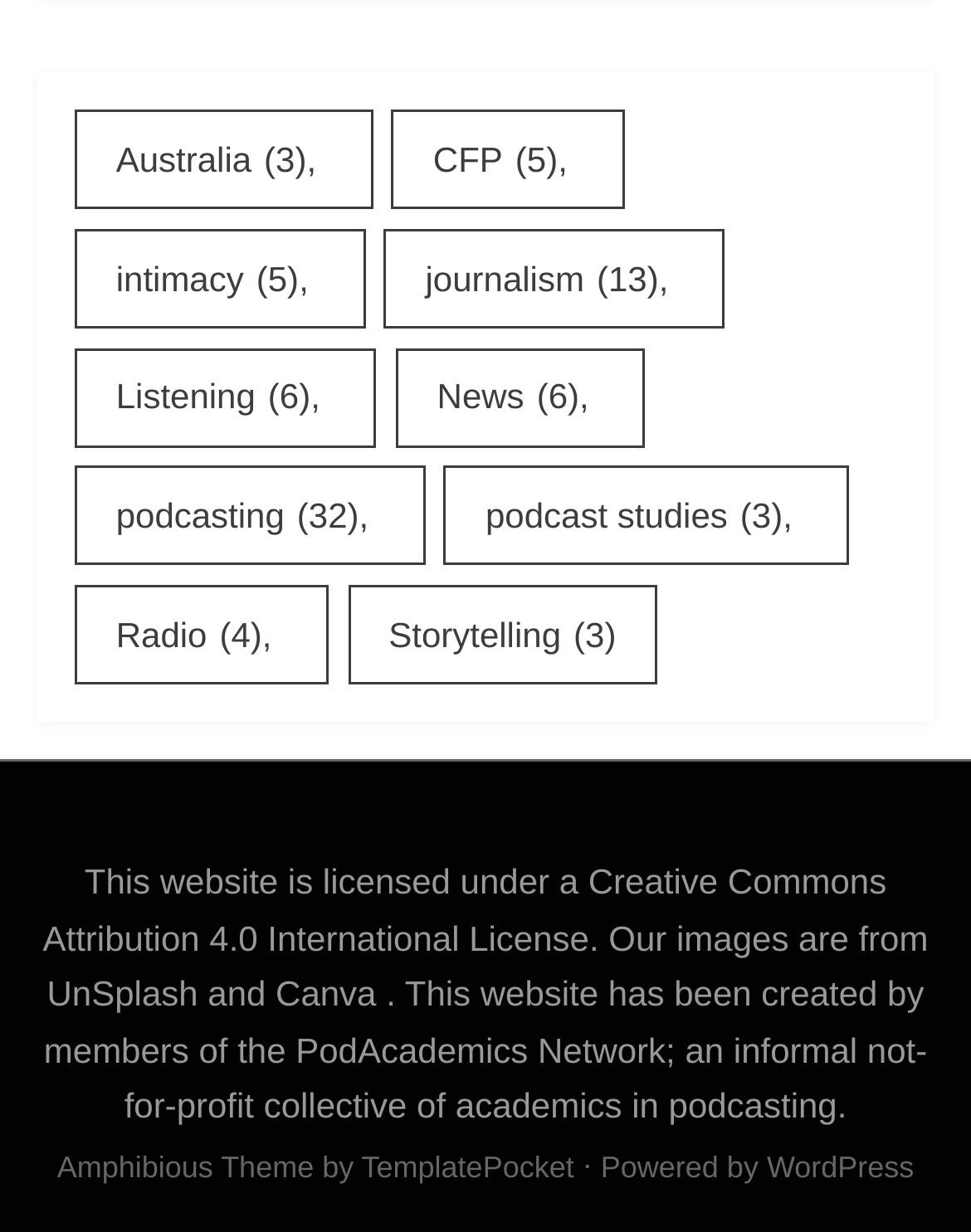How many items are related to podcasting studies?
Please answer the question with as much detail as possible using the screenshot.

The link 'podcast studies (3 items)' indicates that there are 3 items related to podcasting studies on this website.